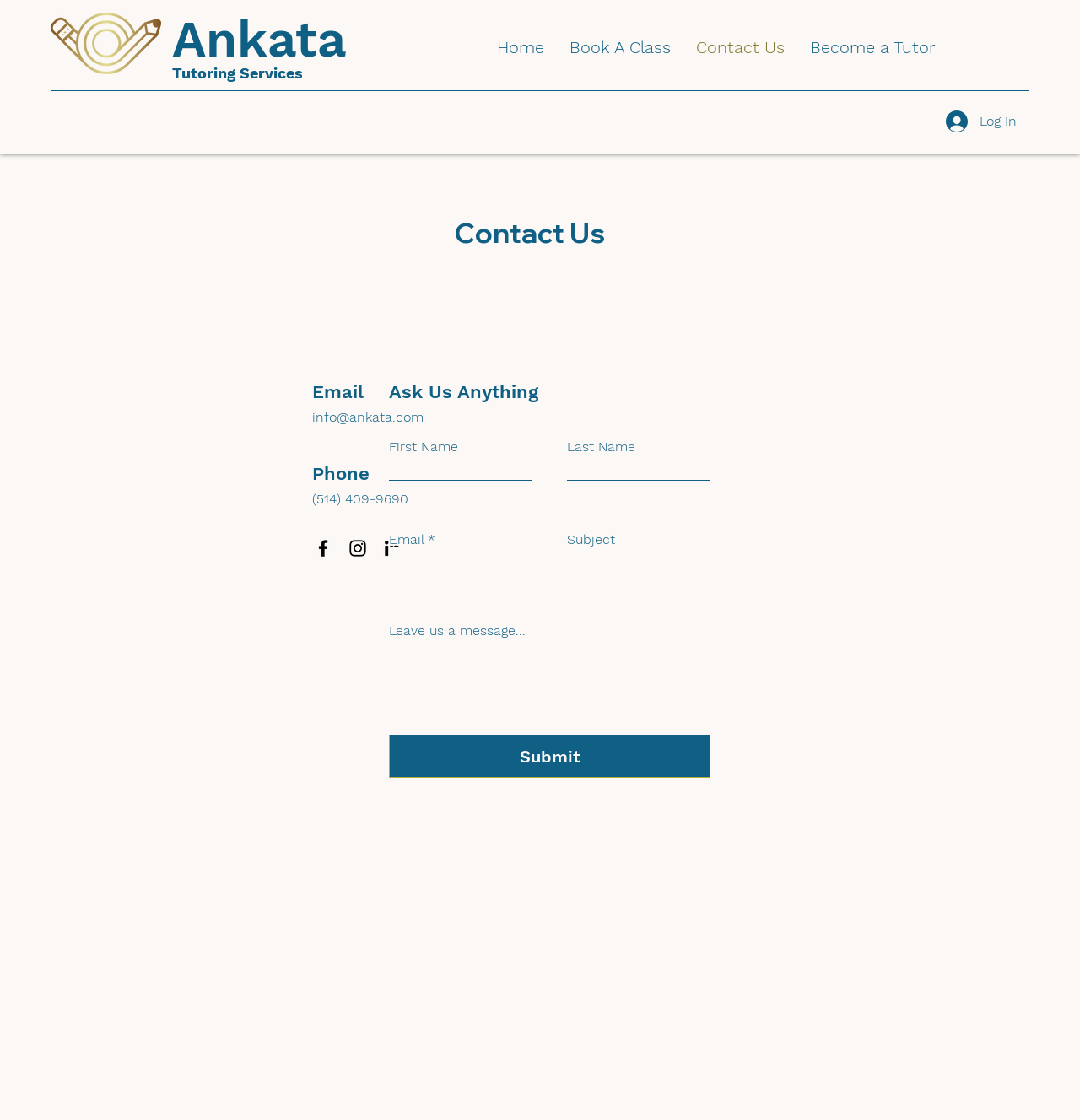What is the company name?
Provide a thorough and detailed answer to the question.

The company name is Ankata, which is mentioned in the heading element with the text 'Ankata' and also in the image element with the text 'ankata_edited.png'.